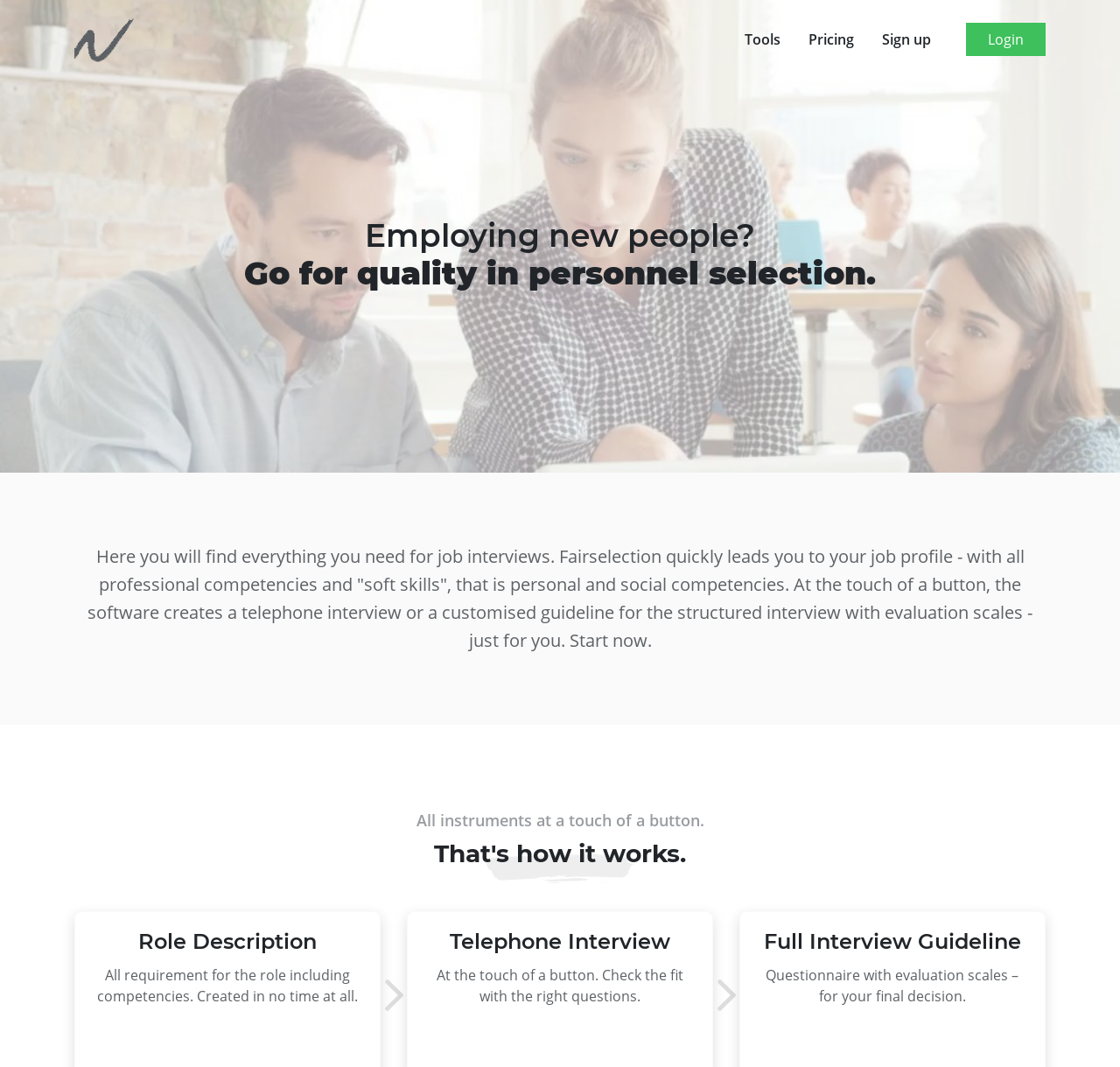What types of interviews can be created with this website's tools? Examine the screenshot and reply using just one word or a brief phrase.

Telephone and structured interviews